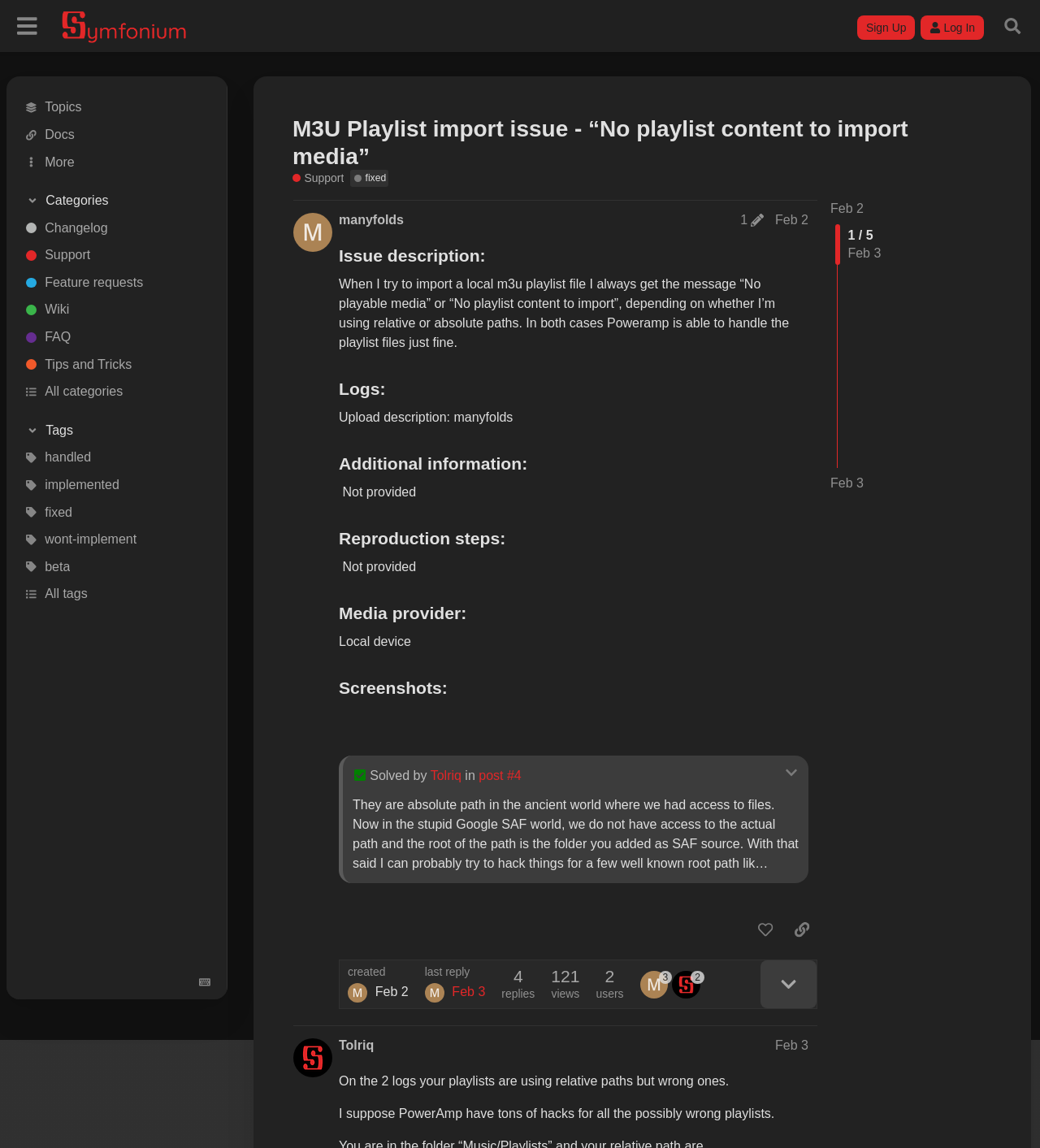What is the category of the topic 'handled'?
Provide a detailed and extensive answer to the question.

The topic 'handled' is categorized under 'Tags', which is a section on the webpage that lists various tags or keywords related to the issue being discussed.